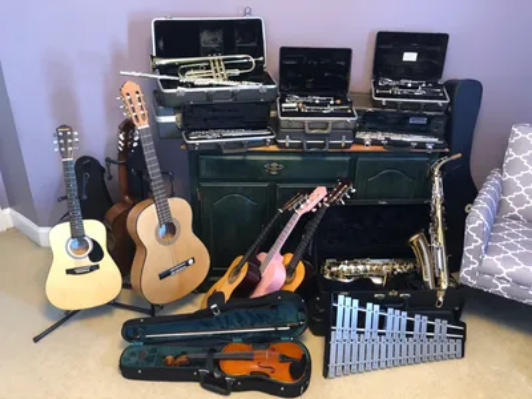Provide a thorough description of the image, including all visible elements.

The image captures a vibrant assortment of musical instruments thoughtfully arranged in a cozy setting. Prominently featured are several acoustic guitars, showcasing a variety of colors and styles, including a classic model with a warm brown finish. Behind the guitars are multiple cases, hinting at the diverse instruments housed within. A saxophone gleams alongside an array of other instruments, including a violin partially extracted from its case and a glockenspiel, all contributing to an inviting atmosphere that celebrates music.

The backdrop is a soft purple wall that complements the warm tones of the instruments, while a green chest serves as a captivating focal point, enhancing the overall aesthetic. A patterned armchair occupies the corner, adding a touch of comfort to this space dedicated to fostering a love of music among children and communities. This image symbolizes a mission to provide access to music by collecting gently used instruments for those in need.